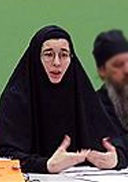Based on the visual content of the image, answer the question thoroughly: What is the likely context of the gathering?

The image captures a moment during a gathering of the Russian Orthodox Church Outside of Russia, which is likely related to matters of ecclesiastical governance or community concerns, reflecting the ongoing dialogue and challenges faced by the church, particularly in diaspora settings.